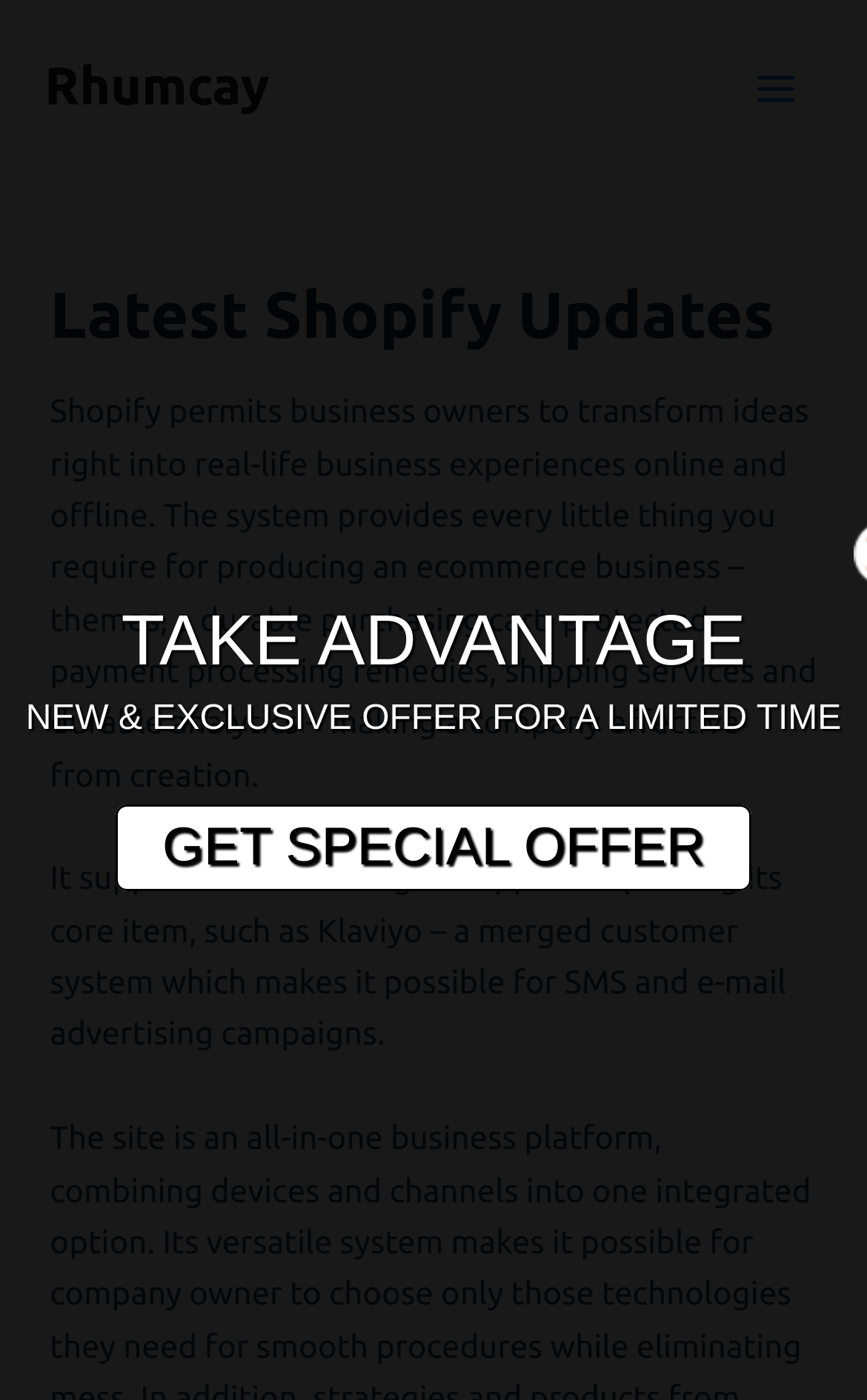Identify the bounding box coordinates for the UI element described as: "Main Menu".

[0.841, 0.029, 0.949, 0.096]